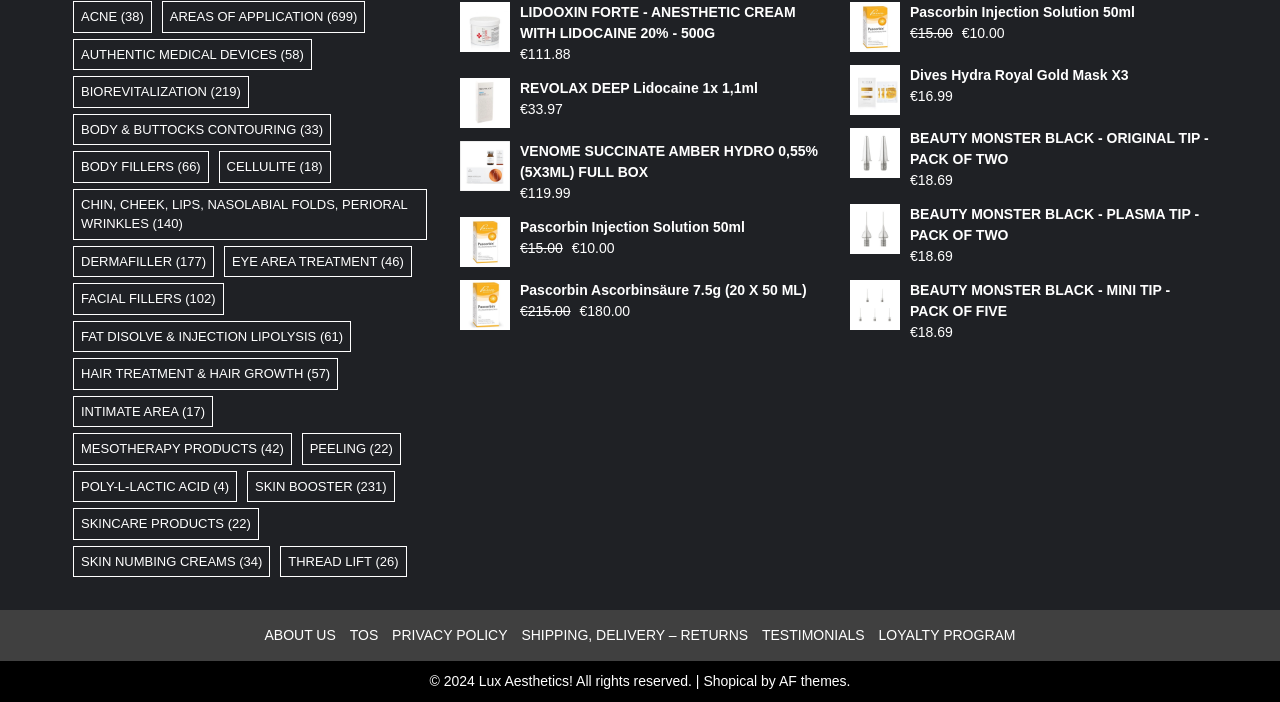Determine the bounding box coordinates of the section to be clicked to follow the instruction: "Read about the company". The coordinates should be given as four float numbers between 0 and 1, formatted as [left, top, right, bottom].

[0.203, 0.883, 0.266, 0.928]